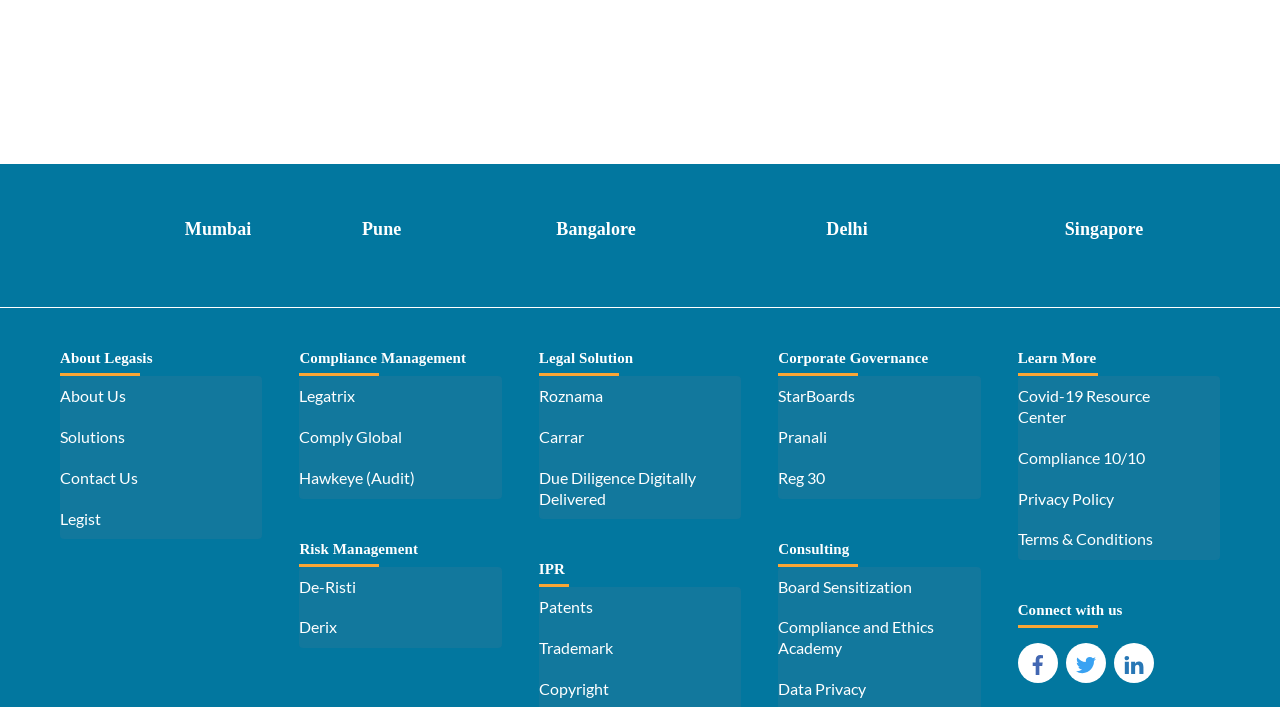Based on the element description, predict the bounding box coordinates (top-left x, top-left y, bottom-right x, bottom-right y) for the UI element in the screenshot: Privacy Policy

[0.795, 0.677, 0.953, 0.735]